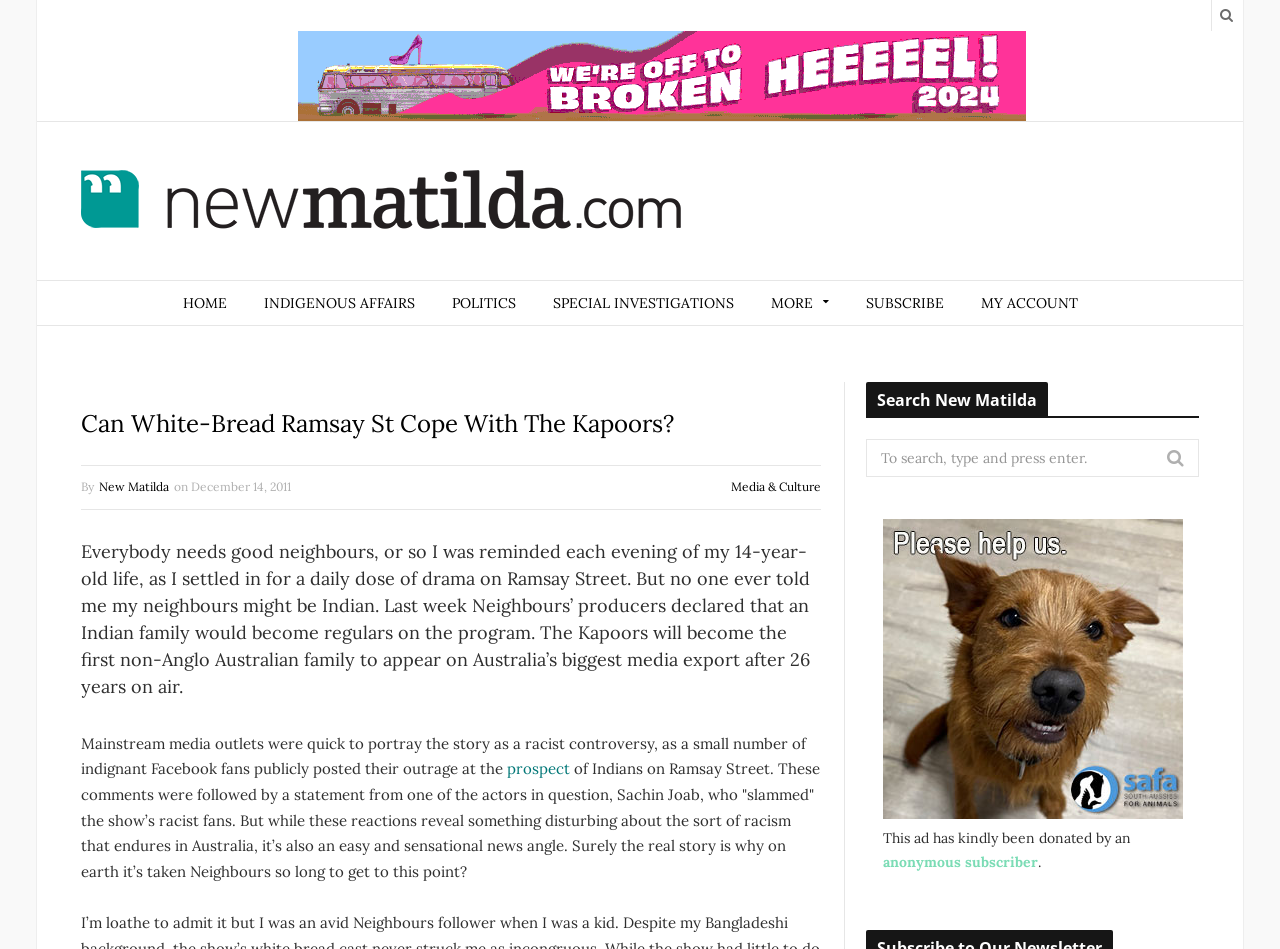What is the date of the article?
Please respond to the question thoroughly and include all relevant details.

The article provides a timestamp 'December 14, 2011' which indicates the date of publication.